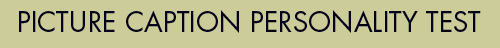Give a comprehensive caption that covers the entire image content.

The image features the title "PICTURE CAPTION PERSONALITY TEST" prominently displayed at the top of the webpage. It is styled with a bold, modern font, set against a soft, muted green background. This visual design creates a welcoming and engaging atmosphere, inviting users to participate in a fun and introspective personality test based on their responses to different picture captions. The overall aesthetic is clean and appealing, indicating a focus on user experience as participants explore their personality traits through creative expression.